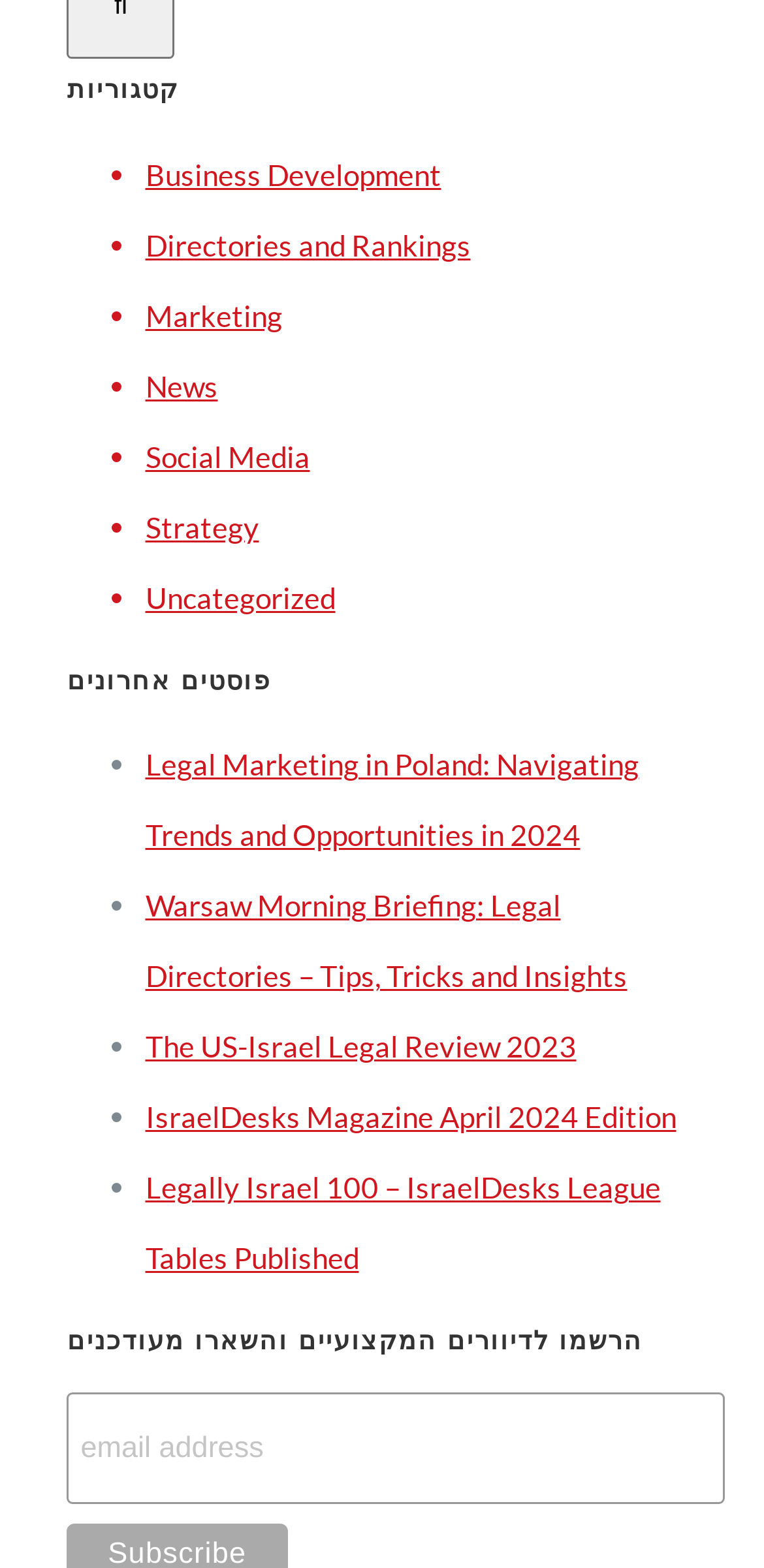Please determine the bounding box coordinates of the element to click on in order to accomplish the following task: "Click on News". Ensure the coordinates are four float numbers ranging from 0 to 1, i.e., [left, top, right, bottom].

[0.19, 0.235, 0.285, 0.257]